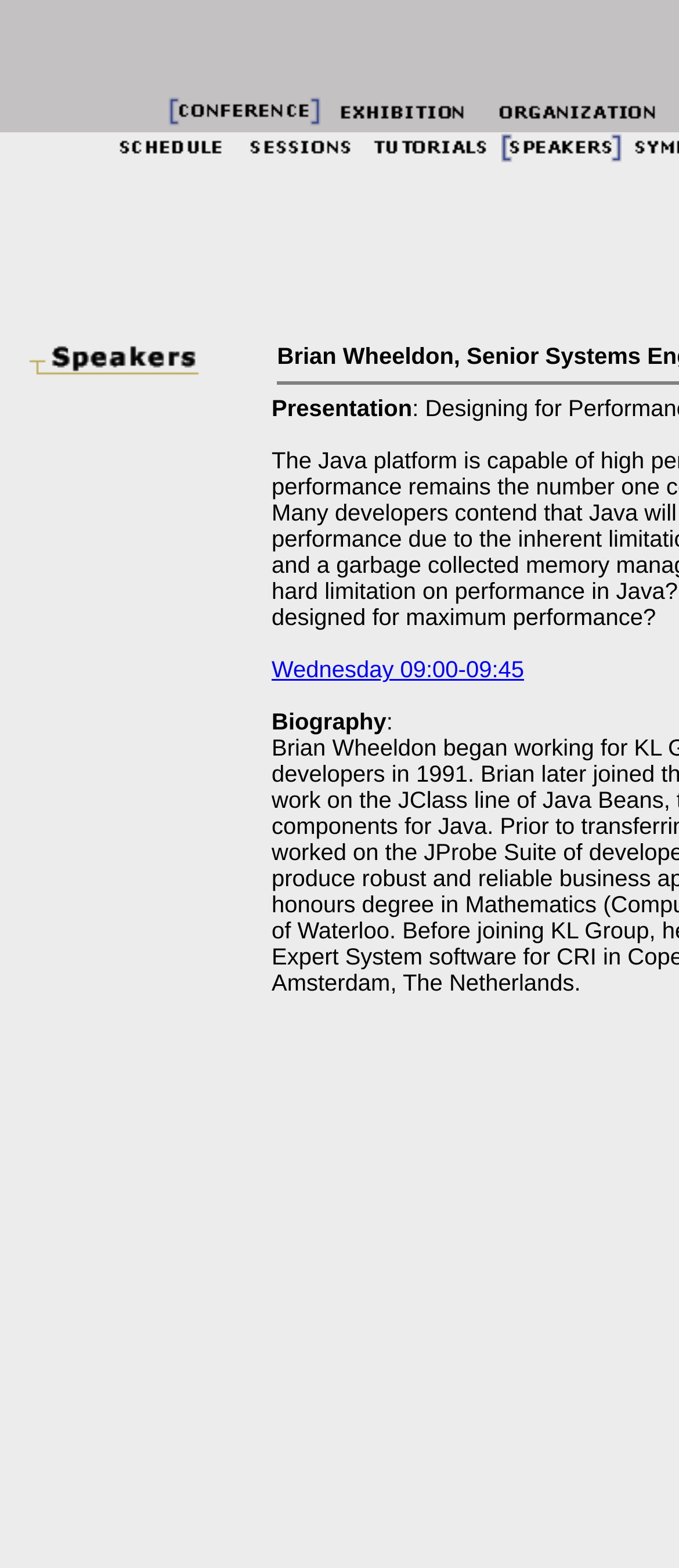What is the topic of the biography section?
Please give a detailed and elaborate answer to the question.

I inferred that the biography section is related to a speaker because it is located near the 'Speakers' link and has a label 'Biography'.